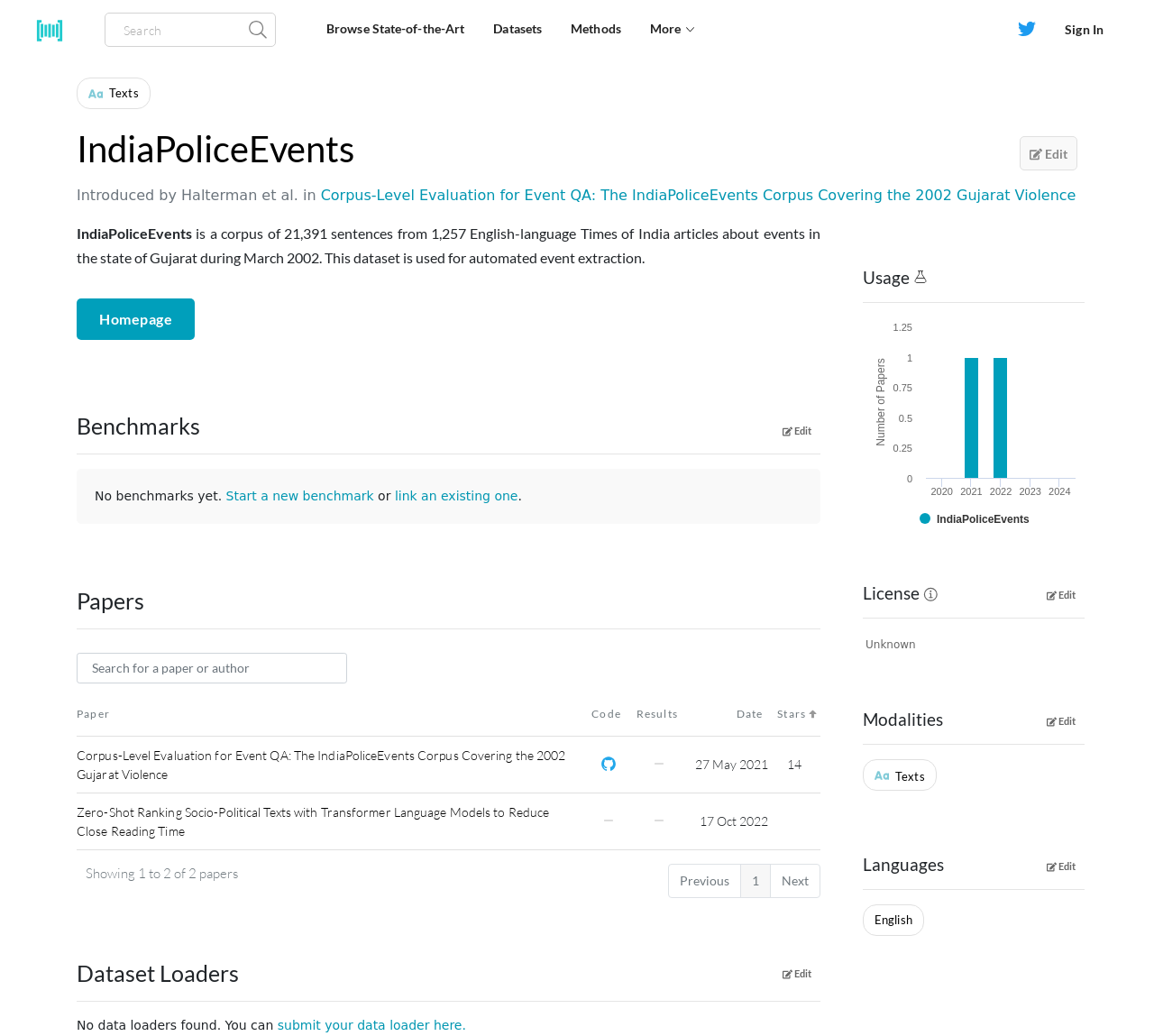Locate the bounding box coordinates of the clickable region necessary to complete the following instruction: "Search for papers". Provide the coordinates in the format of four float numbers between 0 and 1, i.e., [left, top, right, bottom].

[0.091, 0.012, 0.239, 0.045]